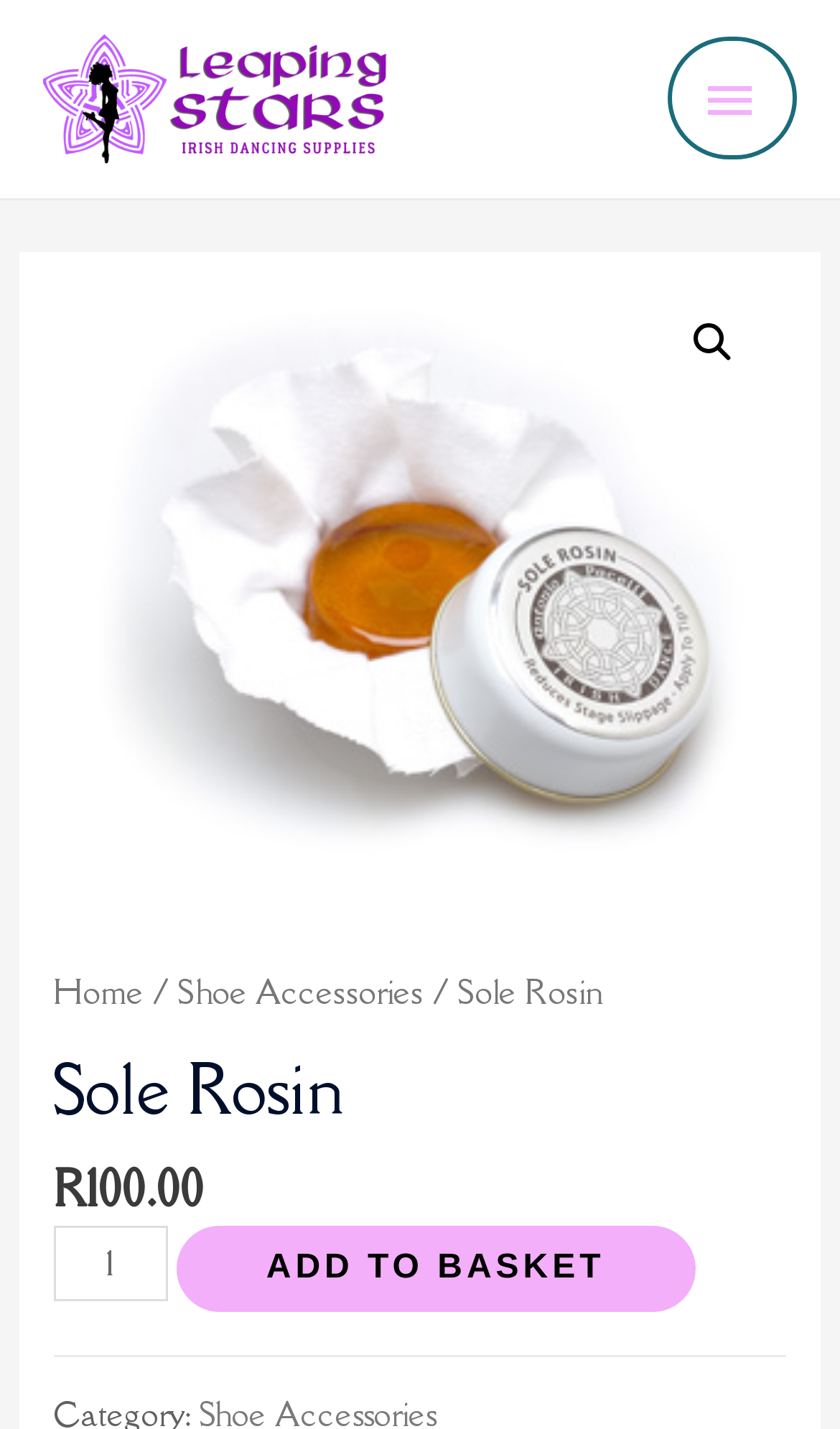Find the coordinates for the bounding box of the element with this description: "Add to basket".

[0.209, 0.858, 0.828, 0.919]